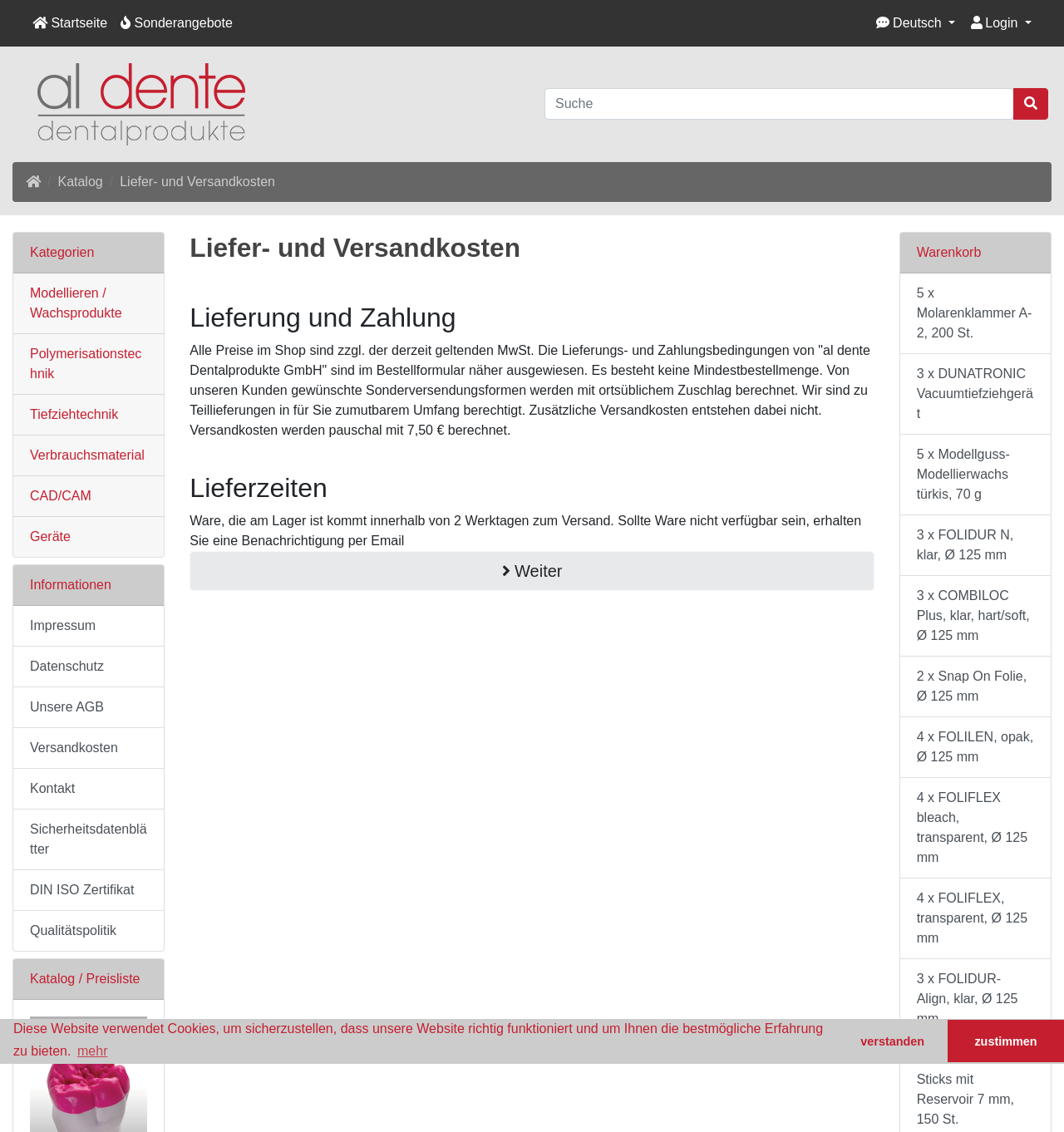Locate the bounding box coordinates of the clickable element to fulfill the following instruction: "view the 'Archives'". Provide the coordinates as four float numbers between 0 and 1 in the format [left, top, right, bottom].

None